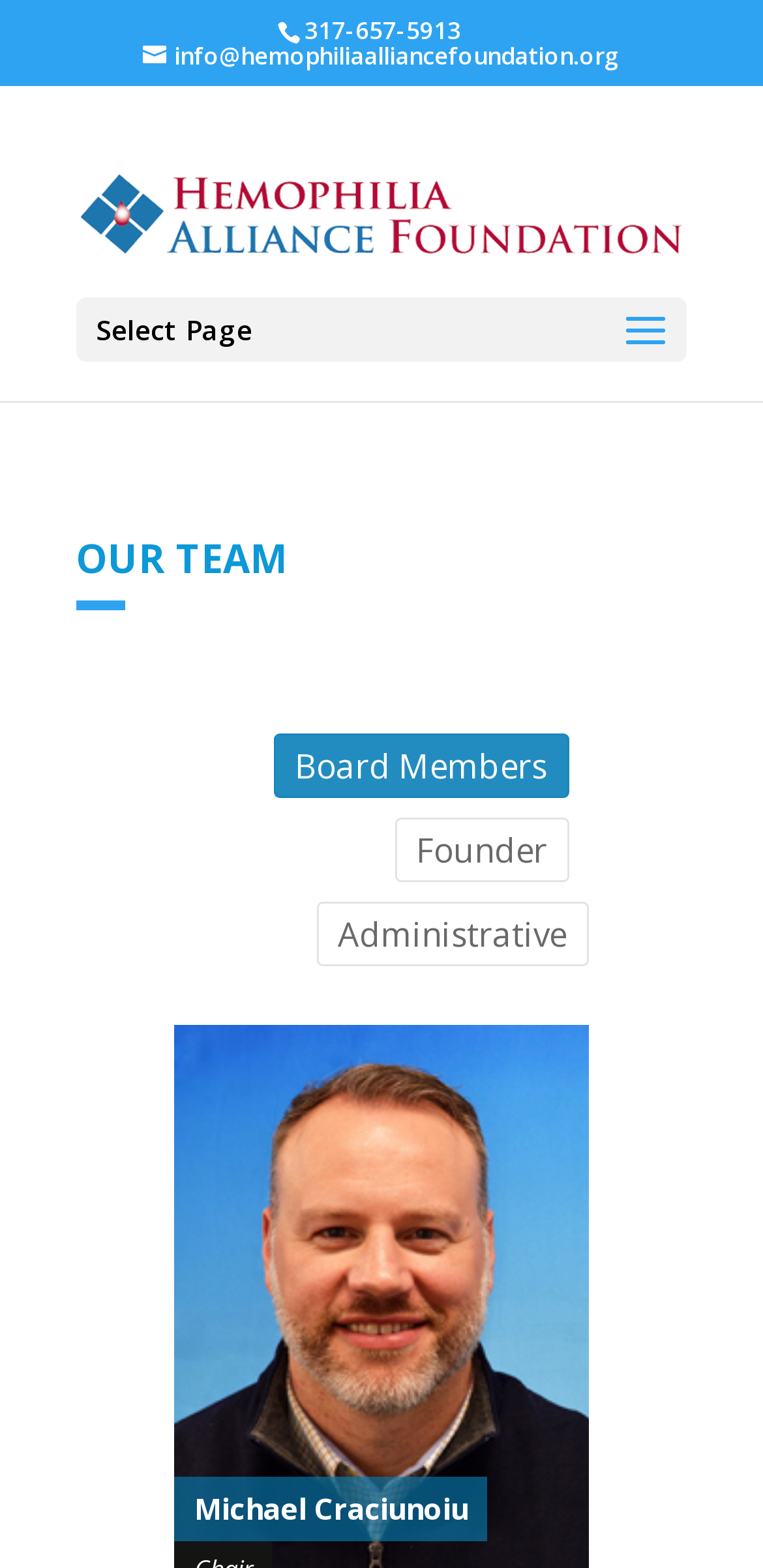What is the phone number on the webpage?
Please provide a comprehensive answer based on the contents of the image.

I found the phone number by looking at the link element with the text '317-657-5913' which has a bounding box coordinate of [0.399, 0.009, 0.604, 0.03].